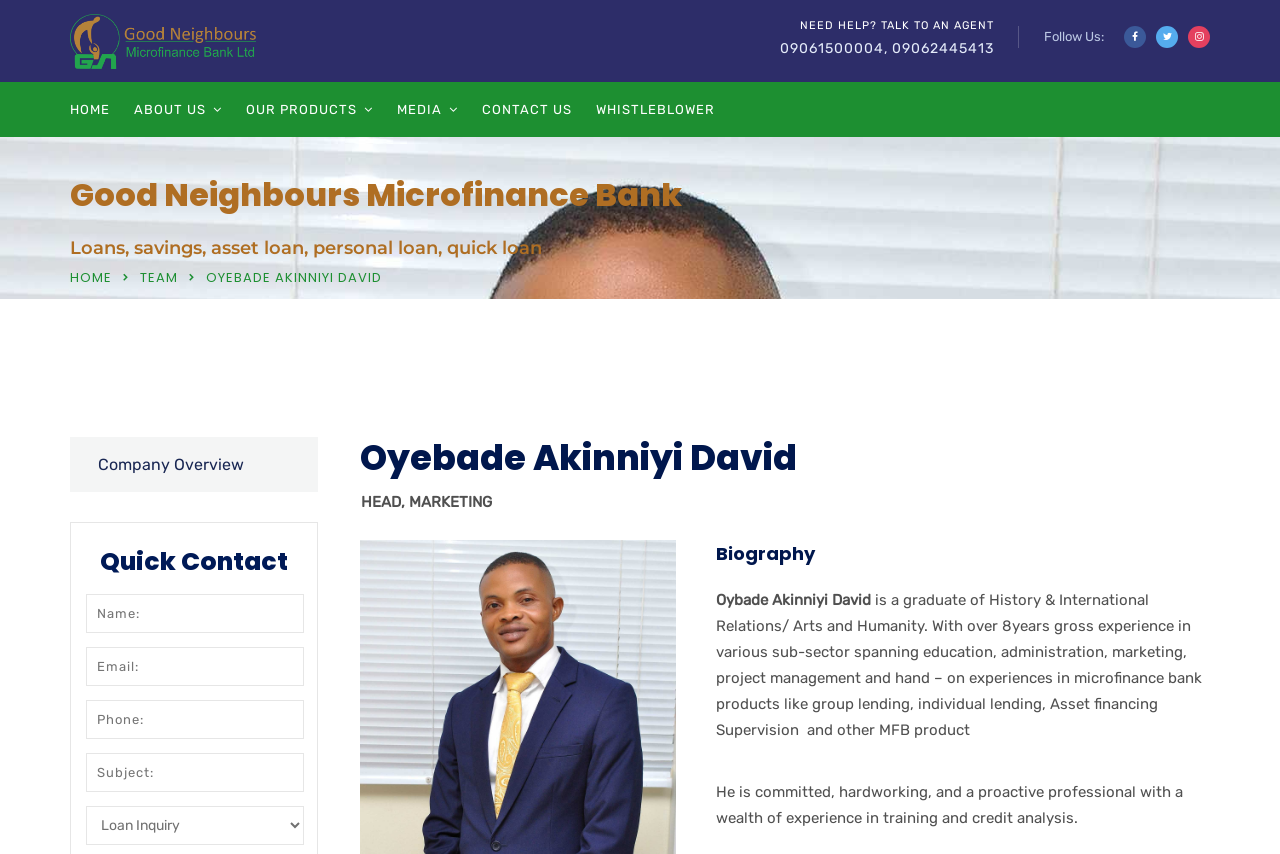Please find the bounding box coordinates of the element's region to be clicked to carry out this instruction: "Read Oyebade Akinniyi David's biography".

[0.559, 0.692, 0.68, 0.713]